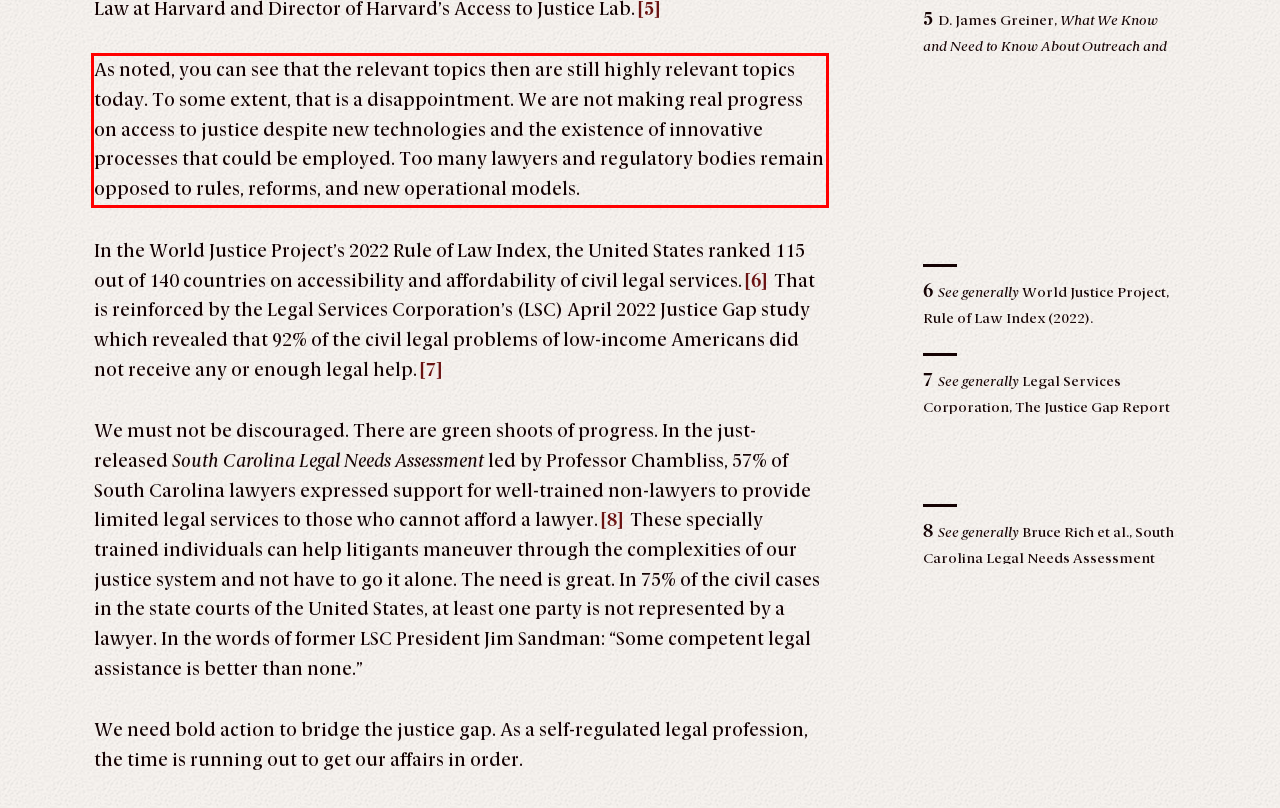Please examine the webpage screenshot containing a red bounding box and use OCR to recognize and output the text inside the red bounding box.

As noted, you can see that the relevant topics then are still highly relevant topics today. To some extent, that is a disappointment. We are not making real progress on access to justice despite new technologies and the existence of innovative processes that could be employed. Too many lawyers and regulatory bodies remain opposed to rules, reforms, and new operational models.